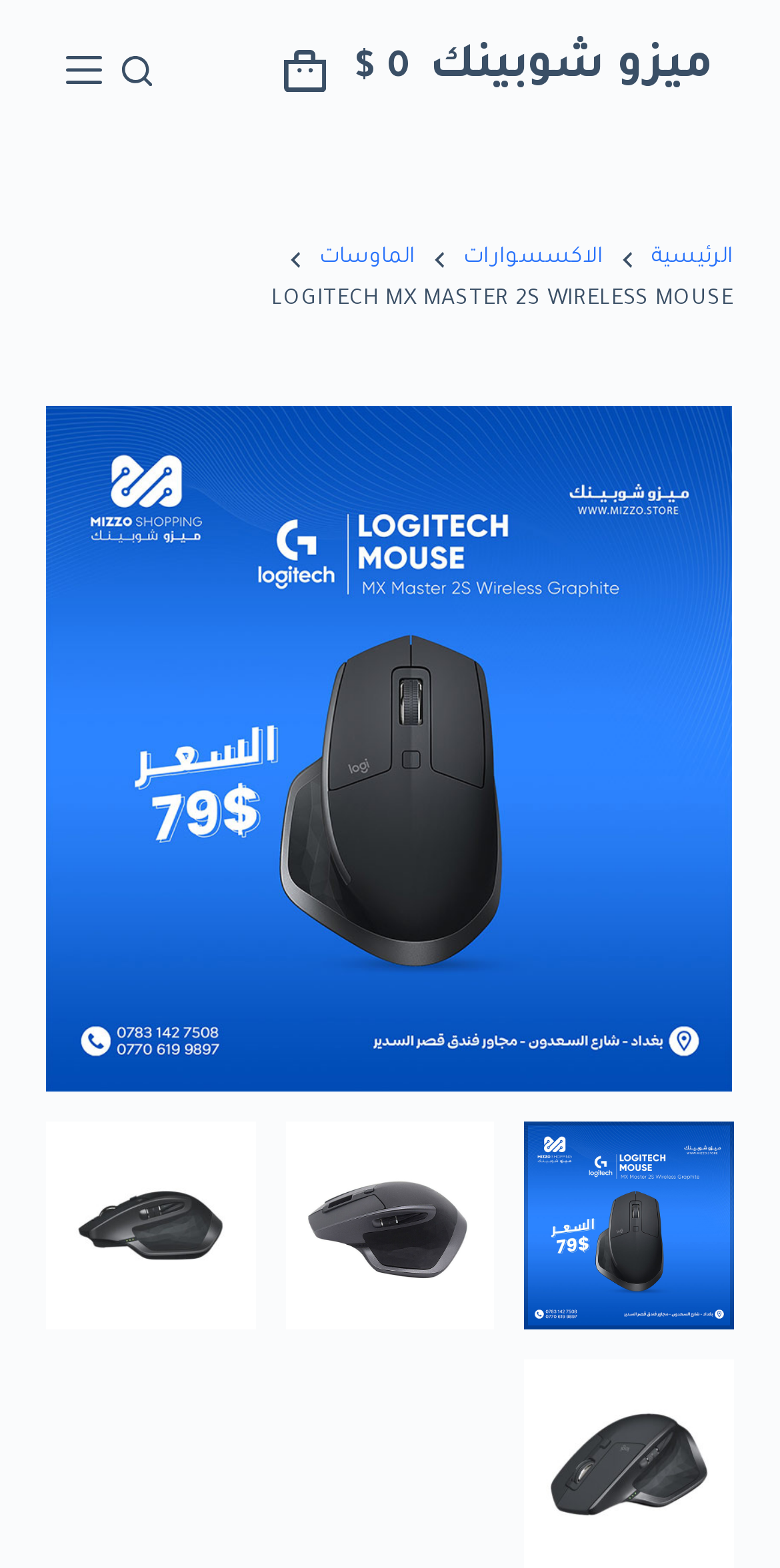Identify and provide the title of the webpage.

LOGITECH MX Master 2S Wireless Mouse